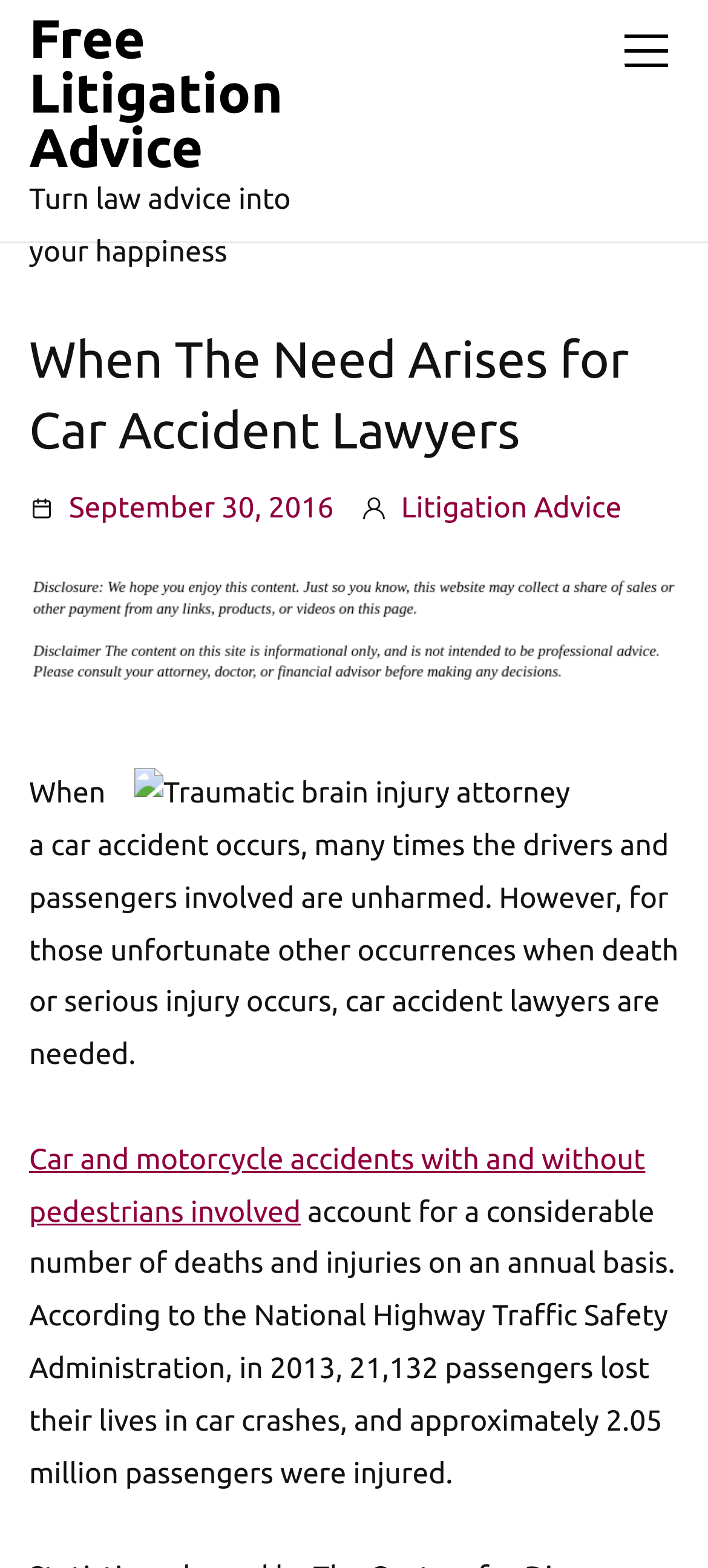Give a one-word or short phrase answer to the question: 
What is the purpose of car accident lawyers?

For serious injury or death cases